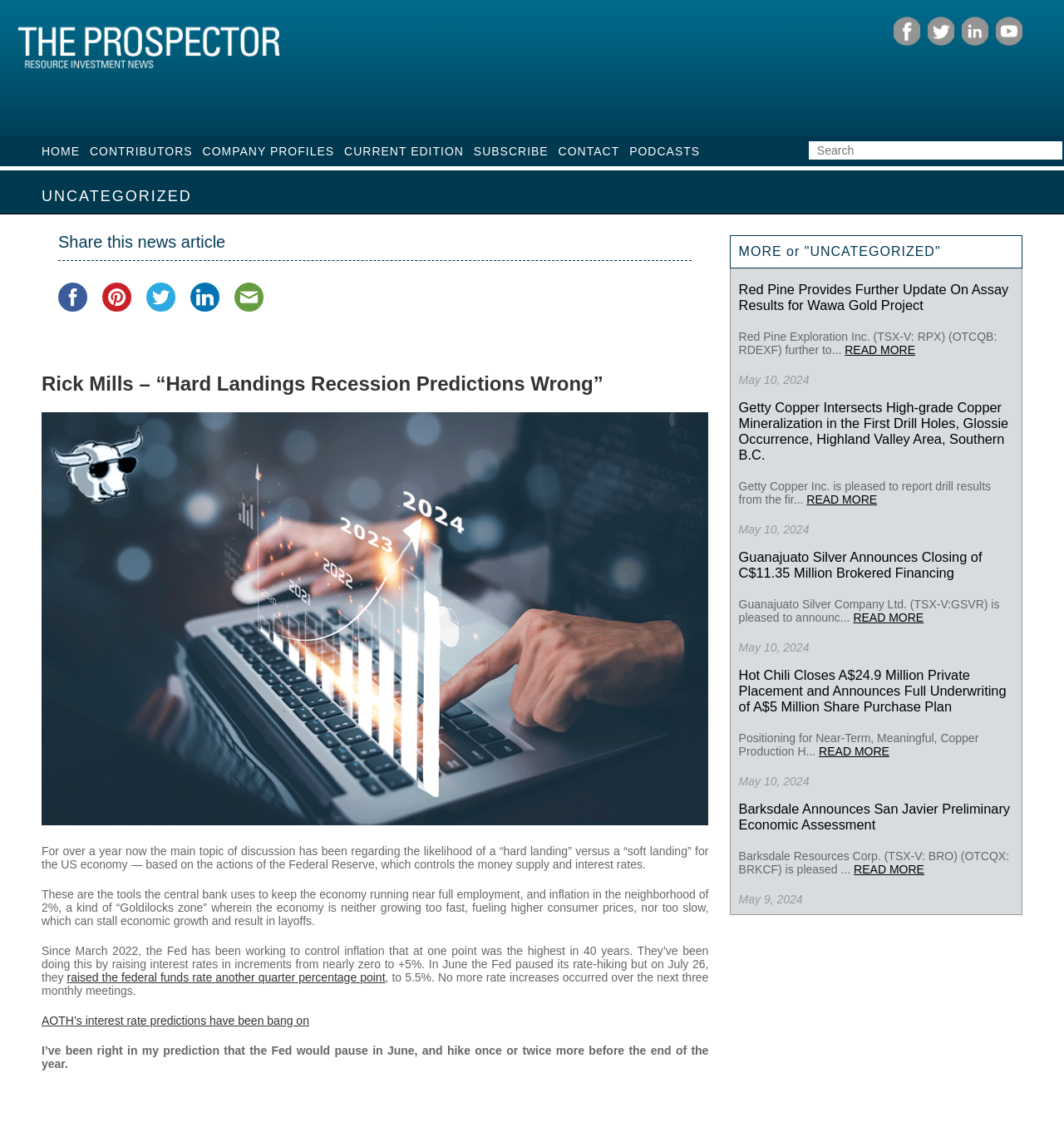What is the name of the news organization?
Using the image as a reference, answer the question with a short word or phrase.

The Prospector News